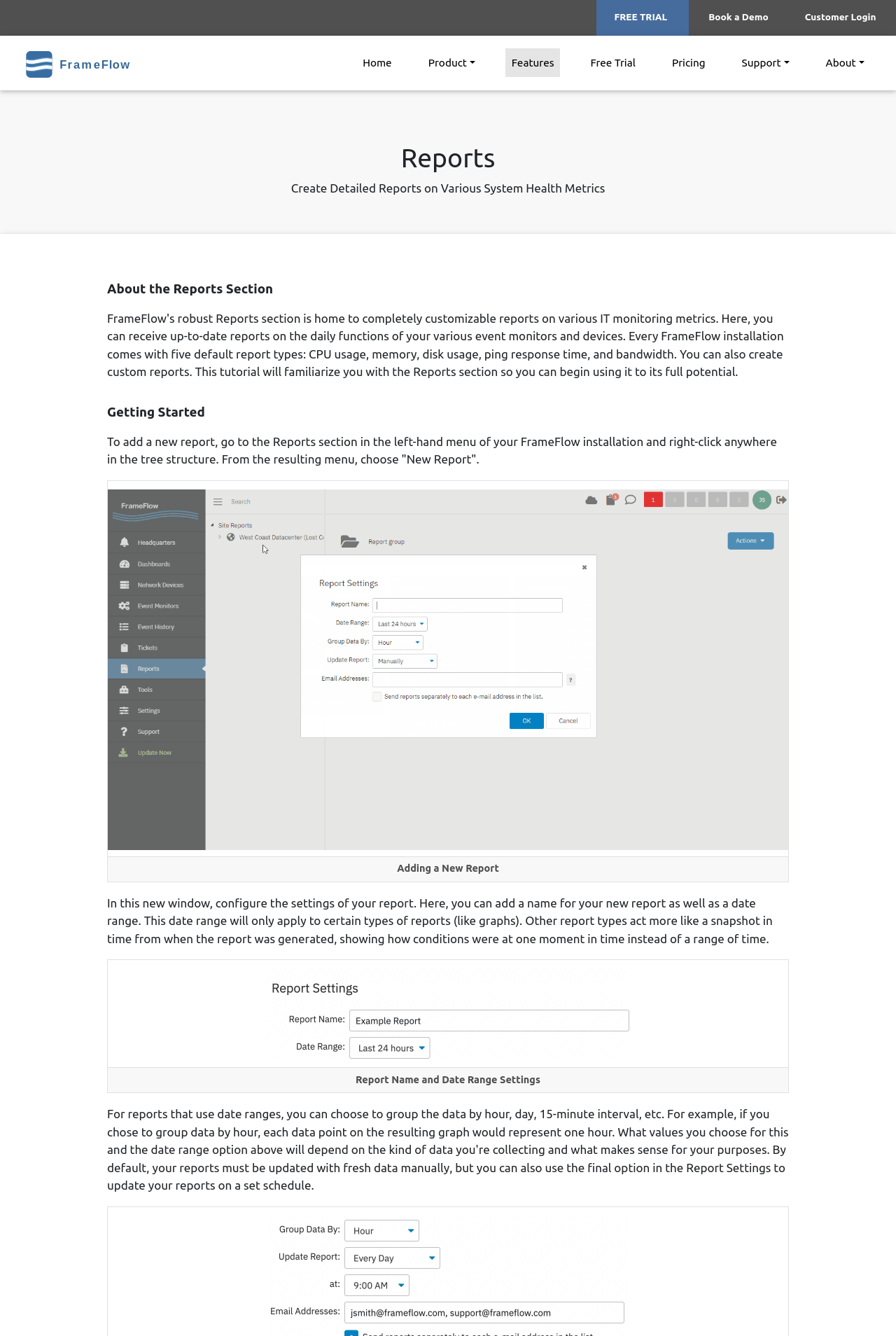Respond to the following question with a brief word or phrase:
What is the logo of the website?

FrameFlow Logo